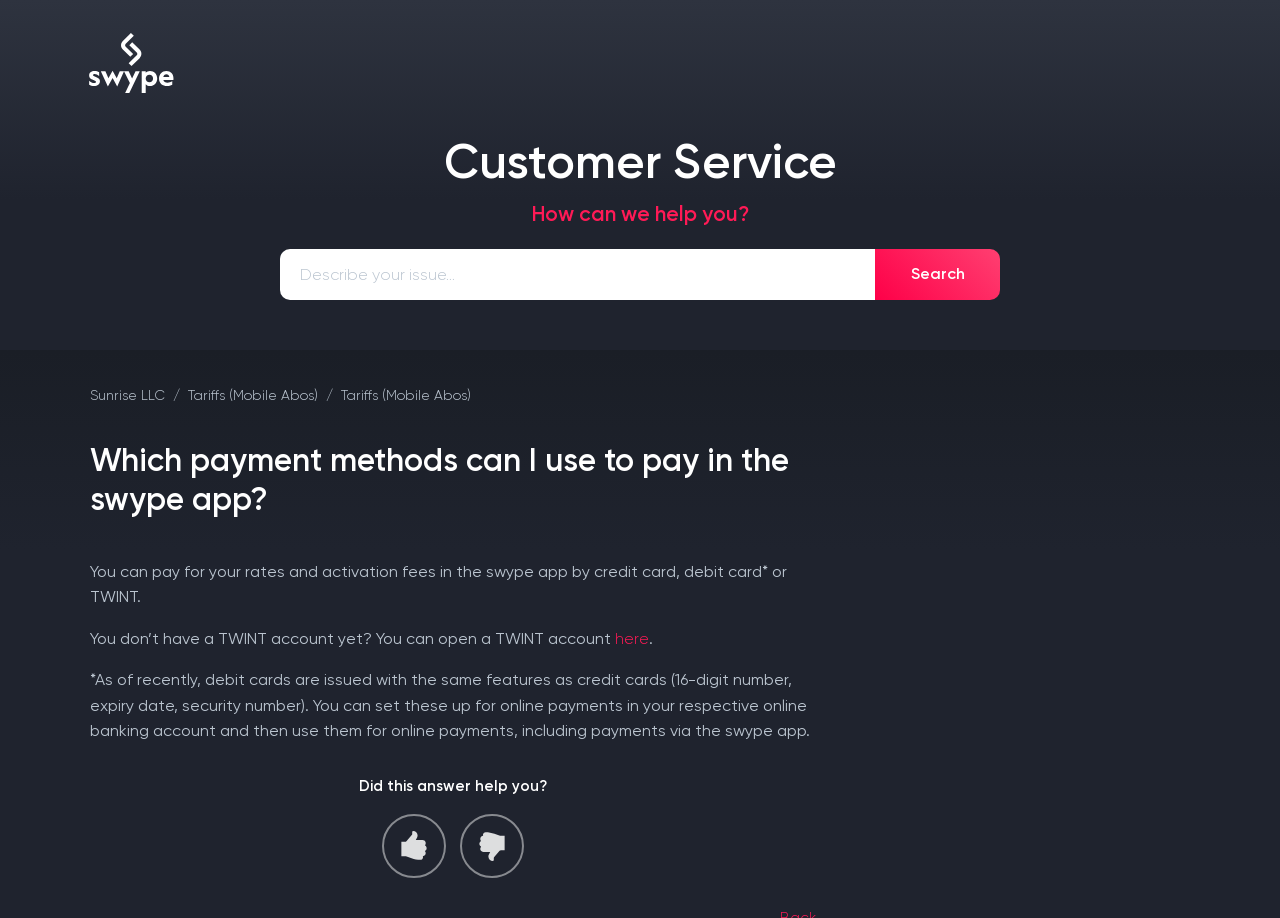Identify the bounding box coordinates of the clickable region to carry out the given instruction: "Search for products".

None